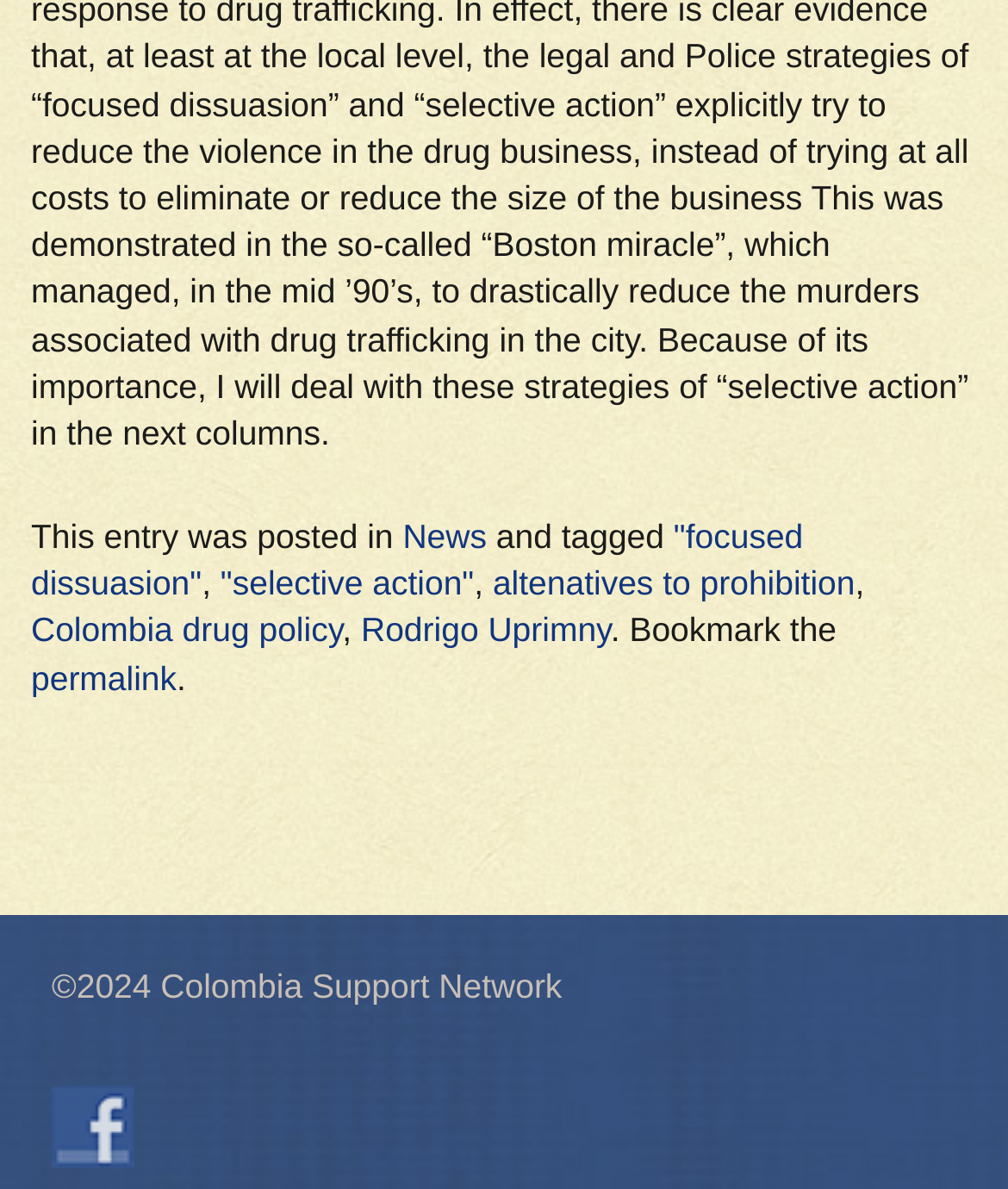Respond to the following question using a concise word or phrase: 
What social media platform is the website associated with?

Facebook